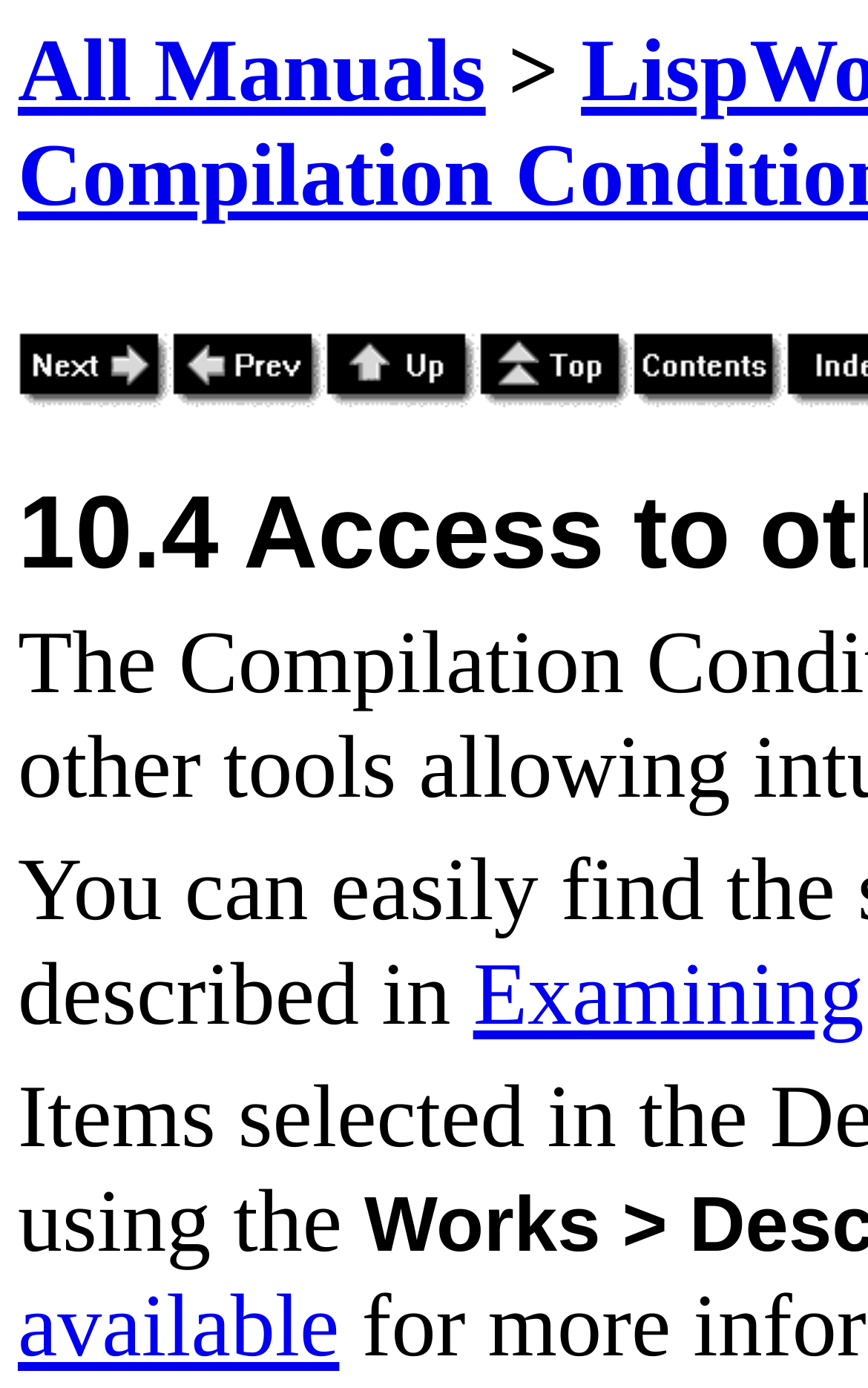Are there any images on the webpage?
Provide a short answer using one word or a brief phrase based on the image.

Yes